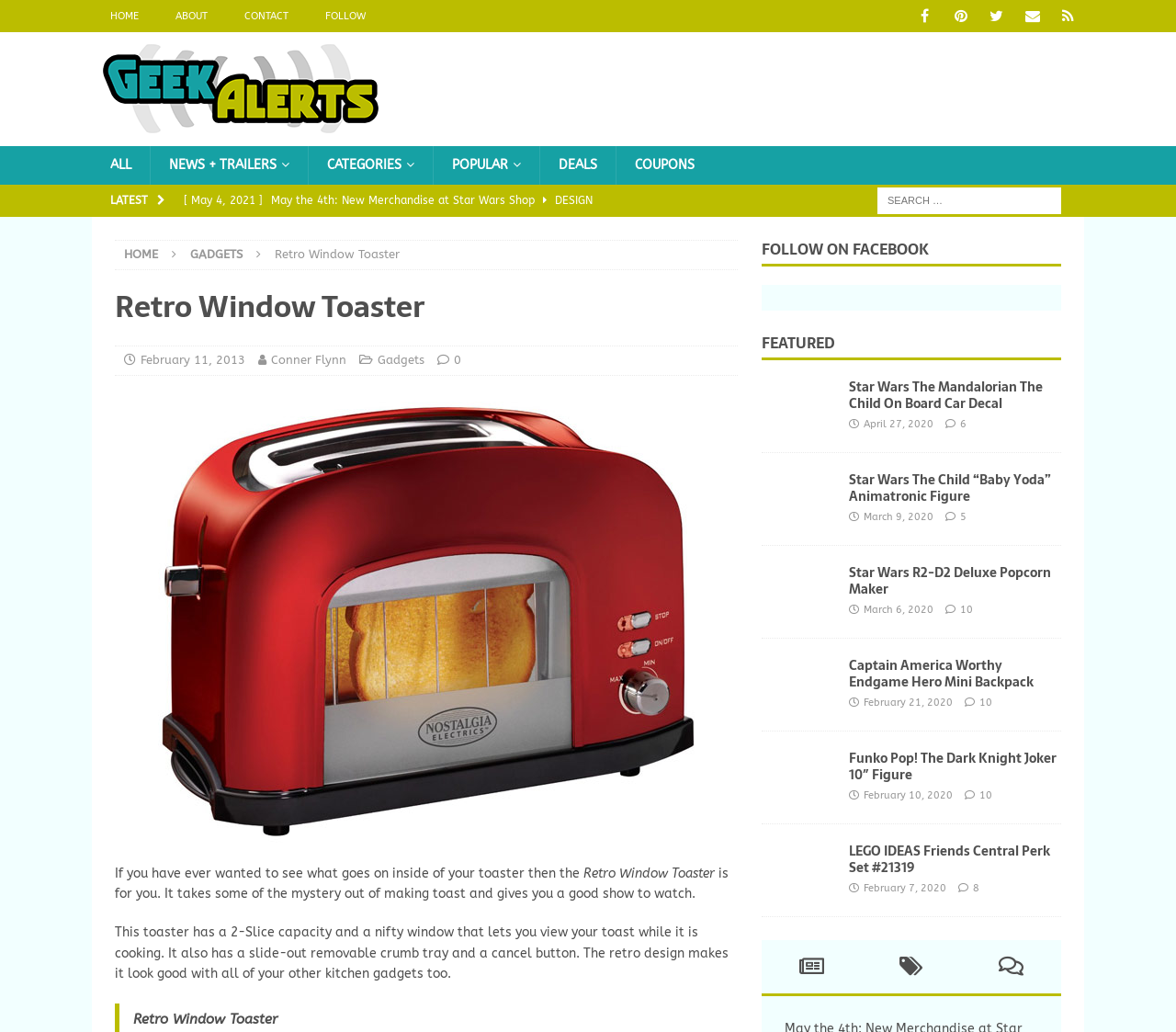How many comments does the article about the toaster have?
Answer the question with a thorough and detailed explanation.

The webpage does not display any comments for the article about the toaster. The link '0' near the heading of the webpage likely indicates the number of comments for the article.